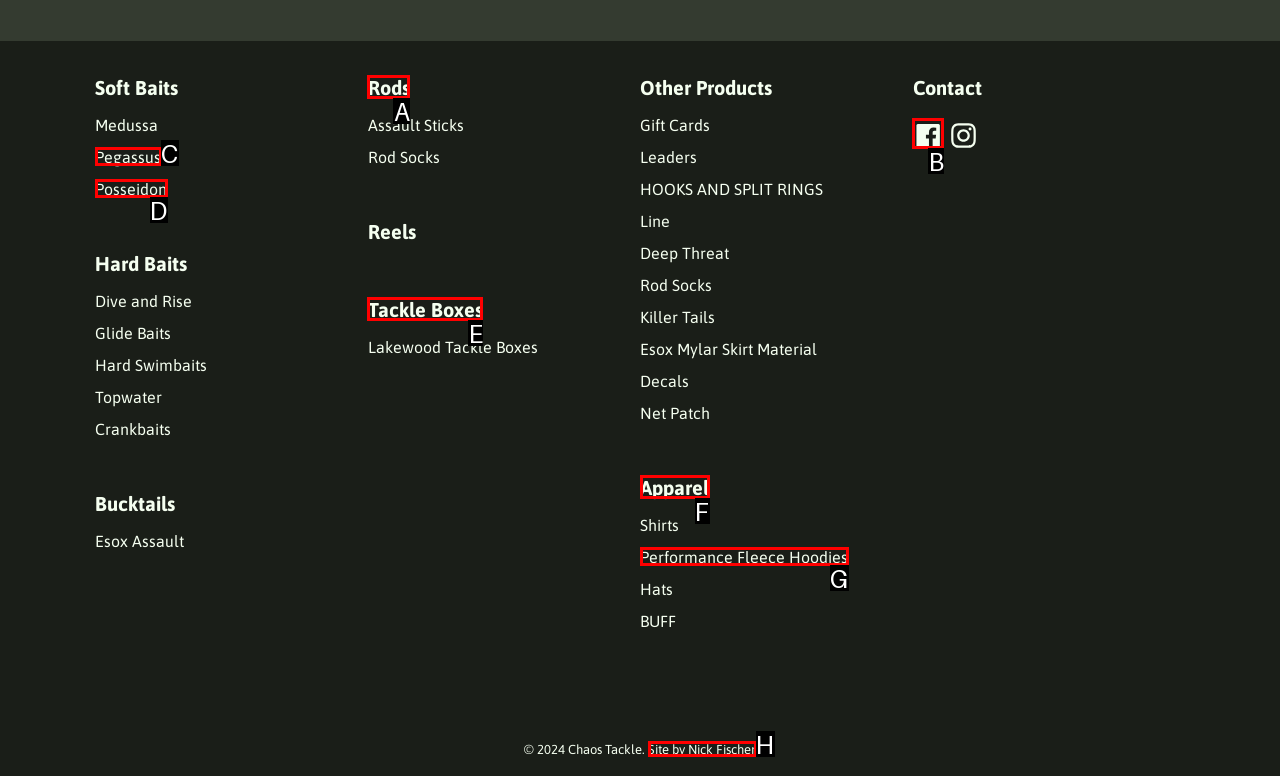Identify the appropriate lettered option to execute the following task: Explore Apparel
Respond with the letter of the selected choice.

F